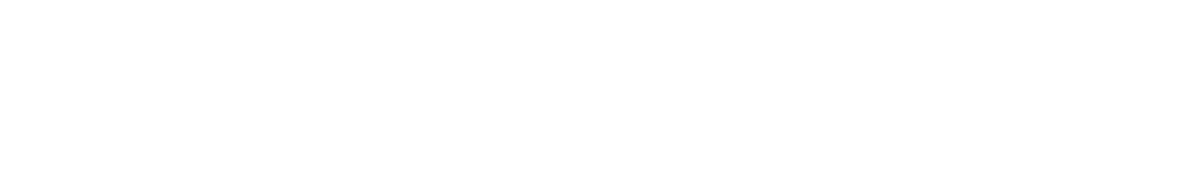What type of resources are surrounding the icon?
Please use the image to provide an in-depth answer to the question.

The icon is surrounded by text links inviting users to explore related library topics and recommended books, which suggests that the resources surrounding the icon are related to learning and knowledge in the corporate domain.